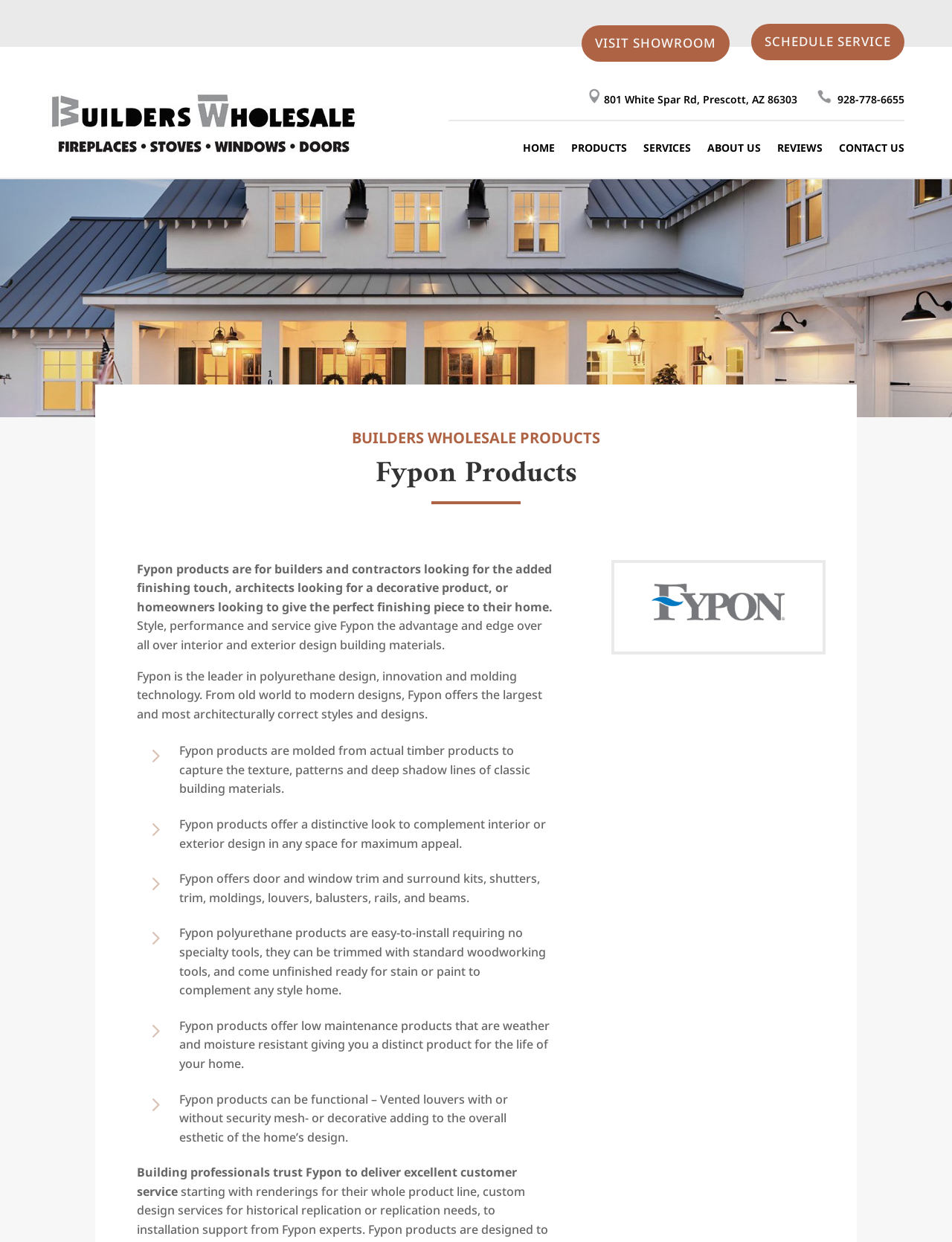Identify the bounding box coordinates of the region that needs to be clicked to carry out this instruction: "Visit the showroom". Provide these coordinates as four float numbers ranging from 0 to 1, i.e., [left, top, right, bottom].

[0.611, 0.02, 0.766, 0.05]